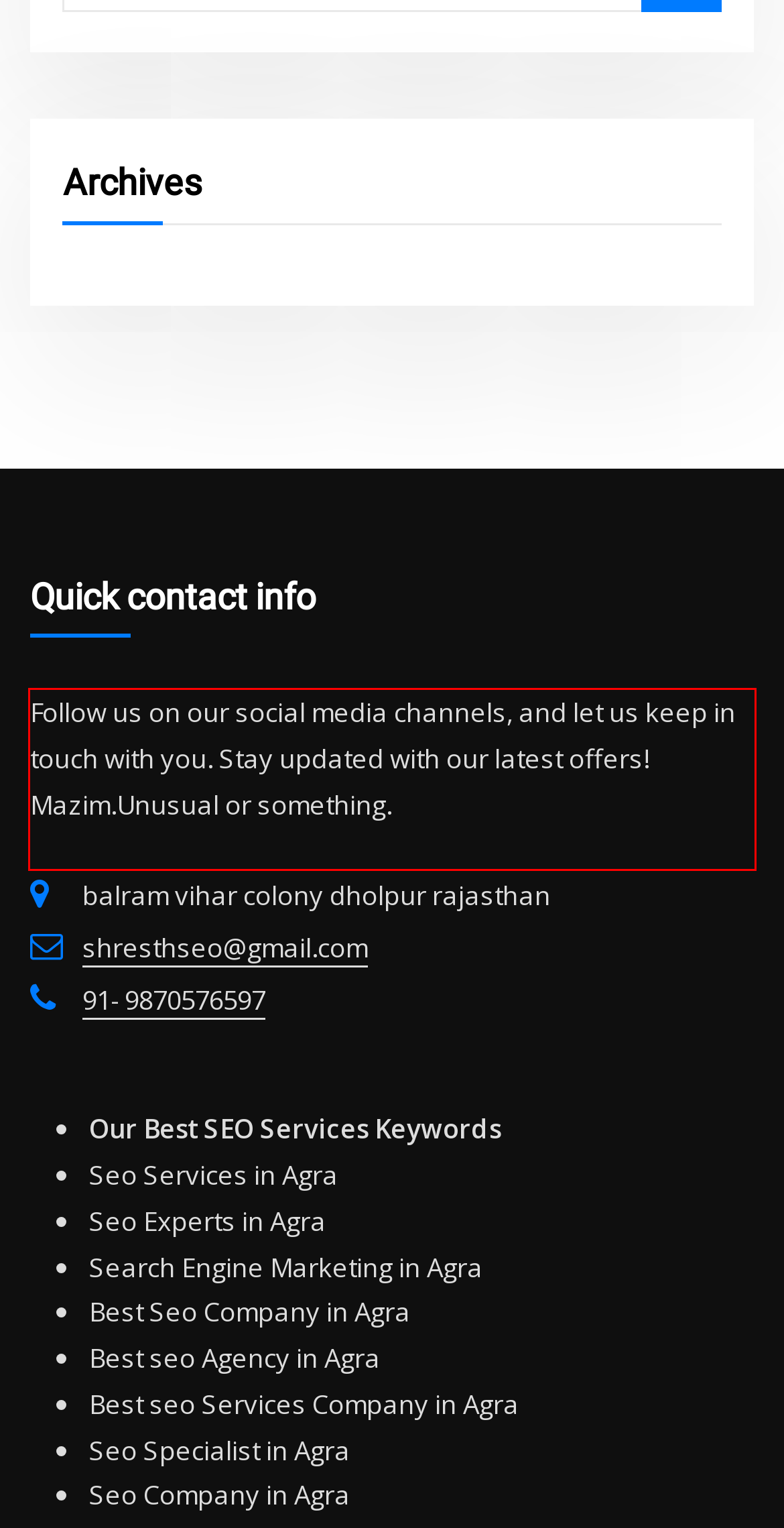Please examine the webpage screenshot and extract the text within the red bounding box using OCR.

Follow us on our social media channels, and let us keep in touch with you. Stay updated with our latest offers! Mazim.Unusual or something.